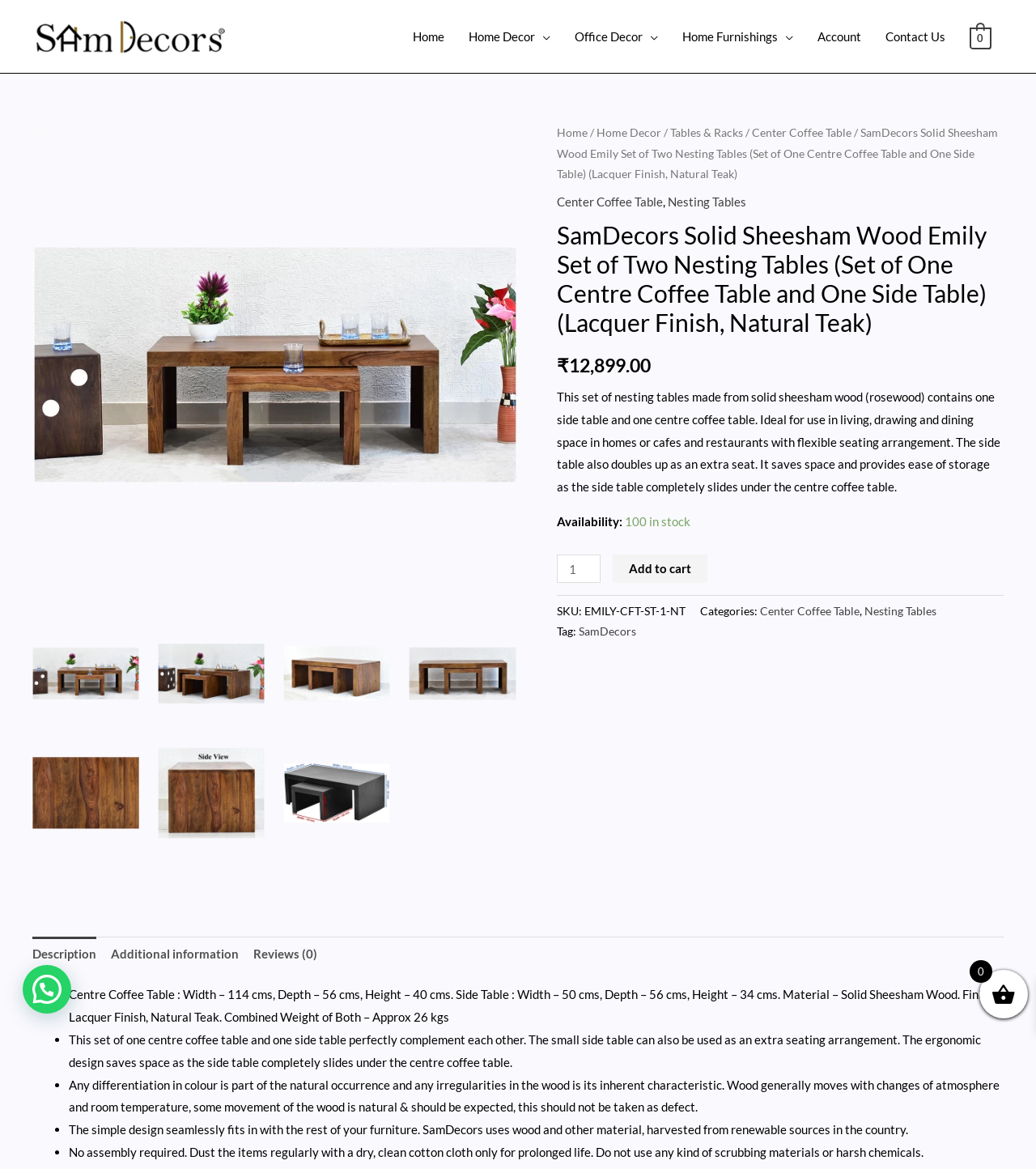Using the details in the image, give a detailed response to the question below:
Is assembly required for the product?

I found the answer by looking at the 'Additional information' tab, where it specifies that no assembly is required for the product.